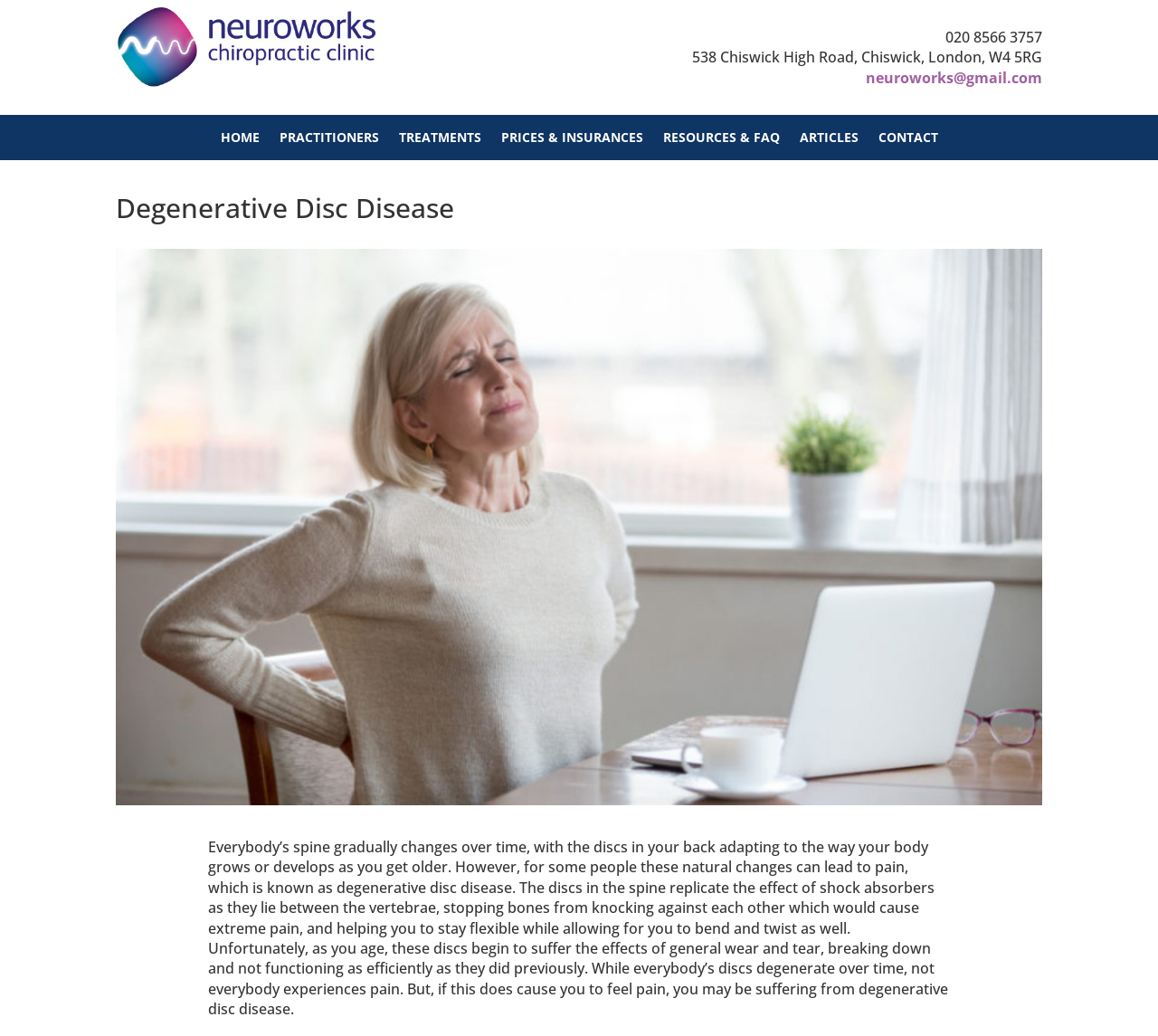Consider the image and give a detailed and elaborate answer to the question: 
How many links are there in the top navigation menu?

I counted the number of link elements with y-coordinates between 0.127 and 0.146, which are the links in the top navigation menu. There are 6 links: 'HOME', 'PRACTITIONERS', 'TREATMENTS', 'PRICES & INSURANCES', 'RESOURCES & FAQ', and 'ARTICLES'.